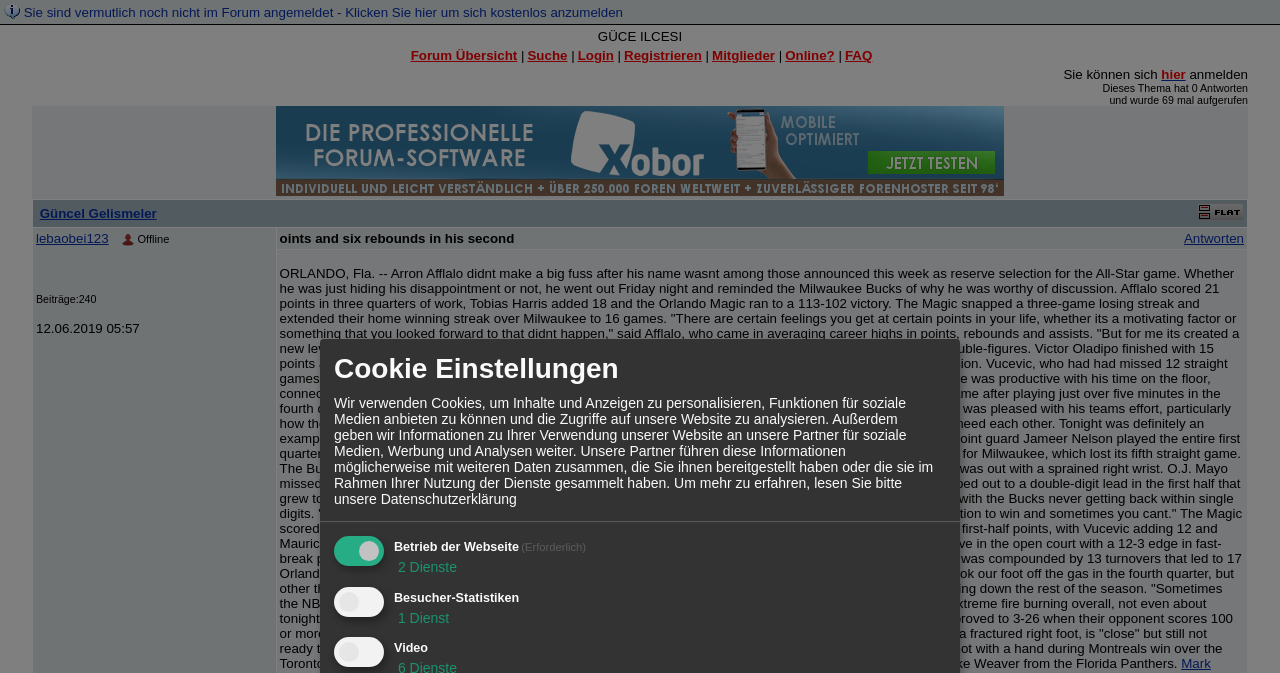Identify the bounding box coordinates of the area that should be clicked in order to complete the given instruction: "Click on the 'Forum Übersicht' link". The bounding box coordinates should be four float numbers between 0 and 1, i.e., [left, top, right, bottom].

[0.321, 0.071, 0.404, 0.094]